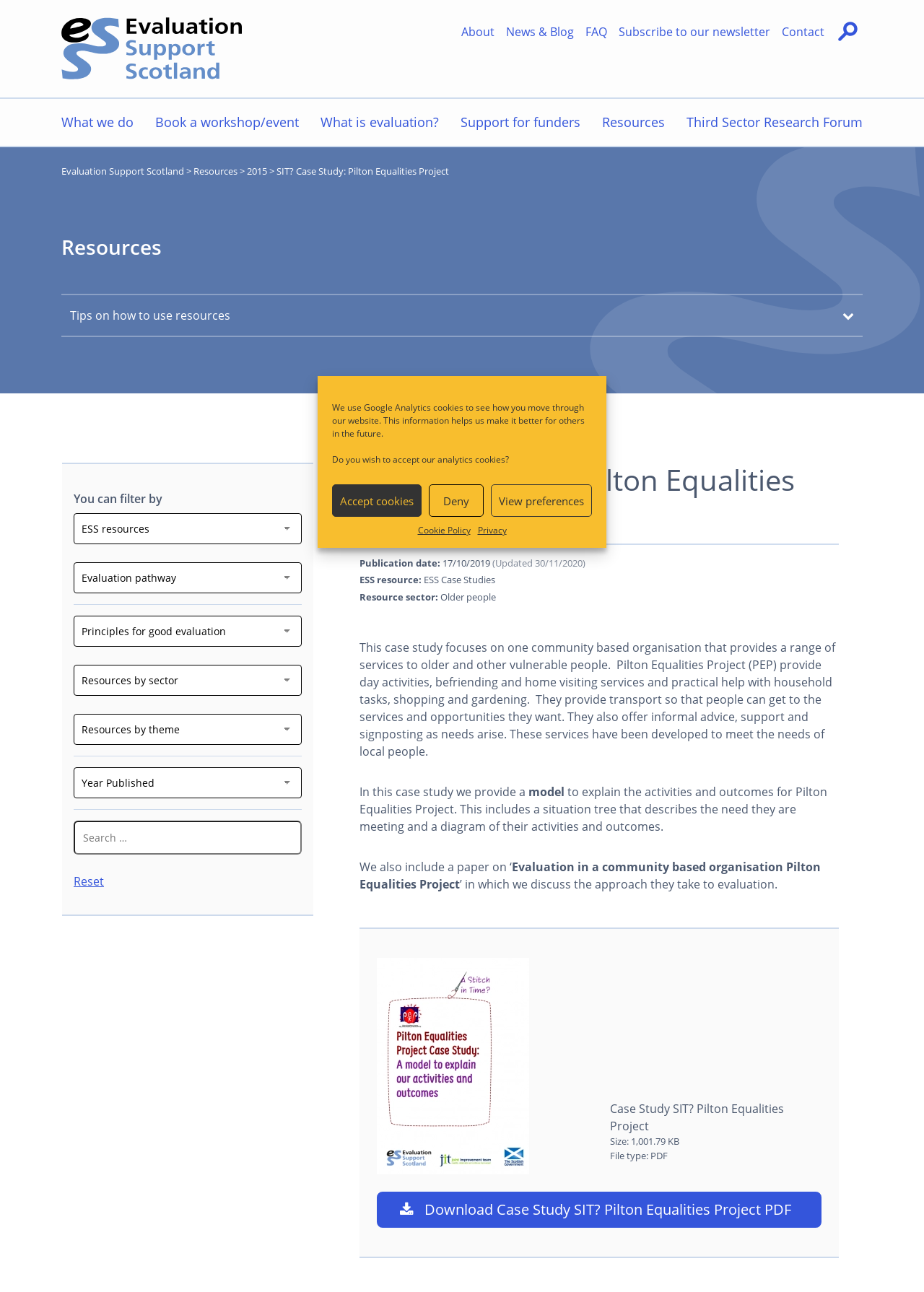Provide the bounding box coordinates of the HTML element this sentence describes: "Support for funders". The bounding box coordinates consist of four float numbers between 0 and 1, i.e., [left, top, right, bottom].

[0.492, 0.077, 0.634, 0.113]